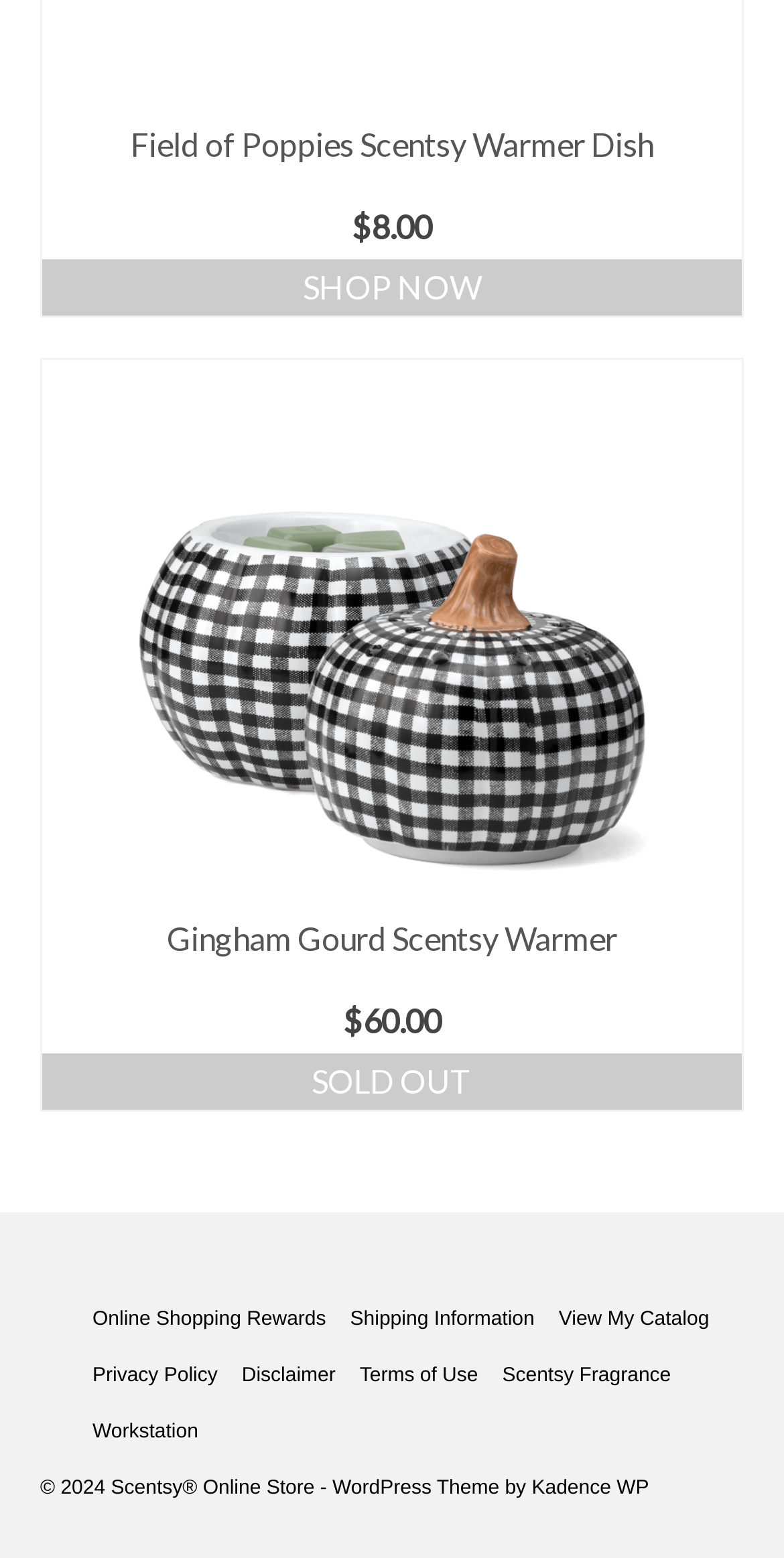What is the copyright year of the Scentsy Online Store?
Refer to the image and offer an in-depth and detailed answer to the question.

I found the copyright year by looking at the StaticText element at the bottom of the page. The text is '© 2024 Scentsy® Online Store - WordPress Theme by Kadence WP', indicating that the copyright year is 2024.